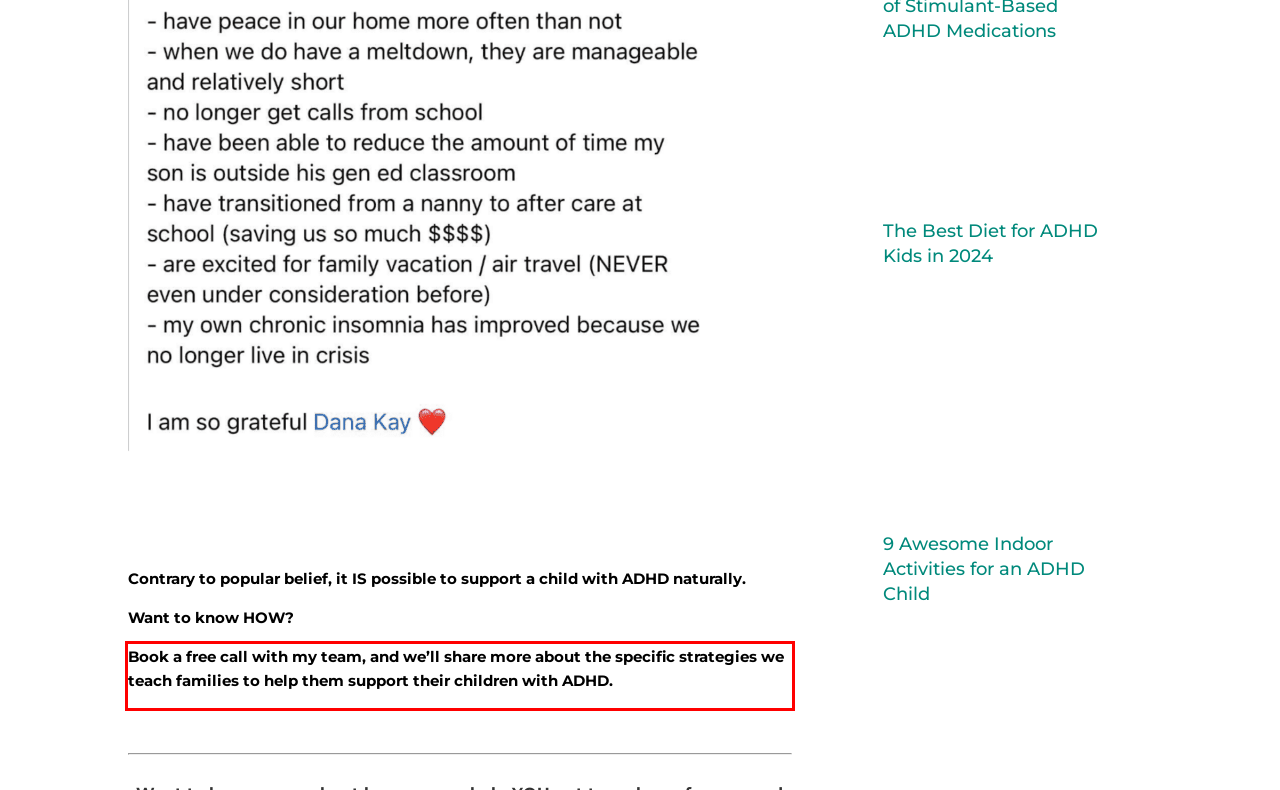Within the screenshot of the webpage, locate the red bounding box and use OCR to identify and provide the text content inside it.

Book a free call with my team, and we’ll share more about the specific strategies we teach families to help them support their children with ADHD.